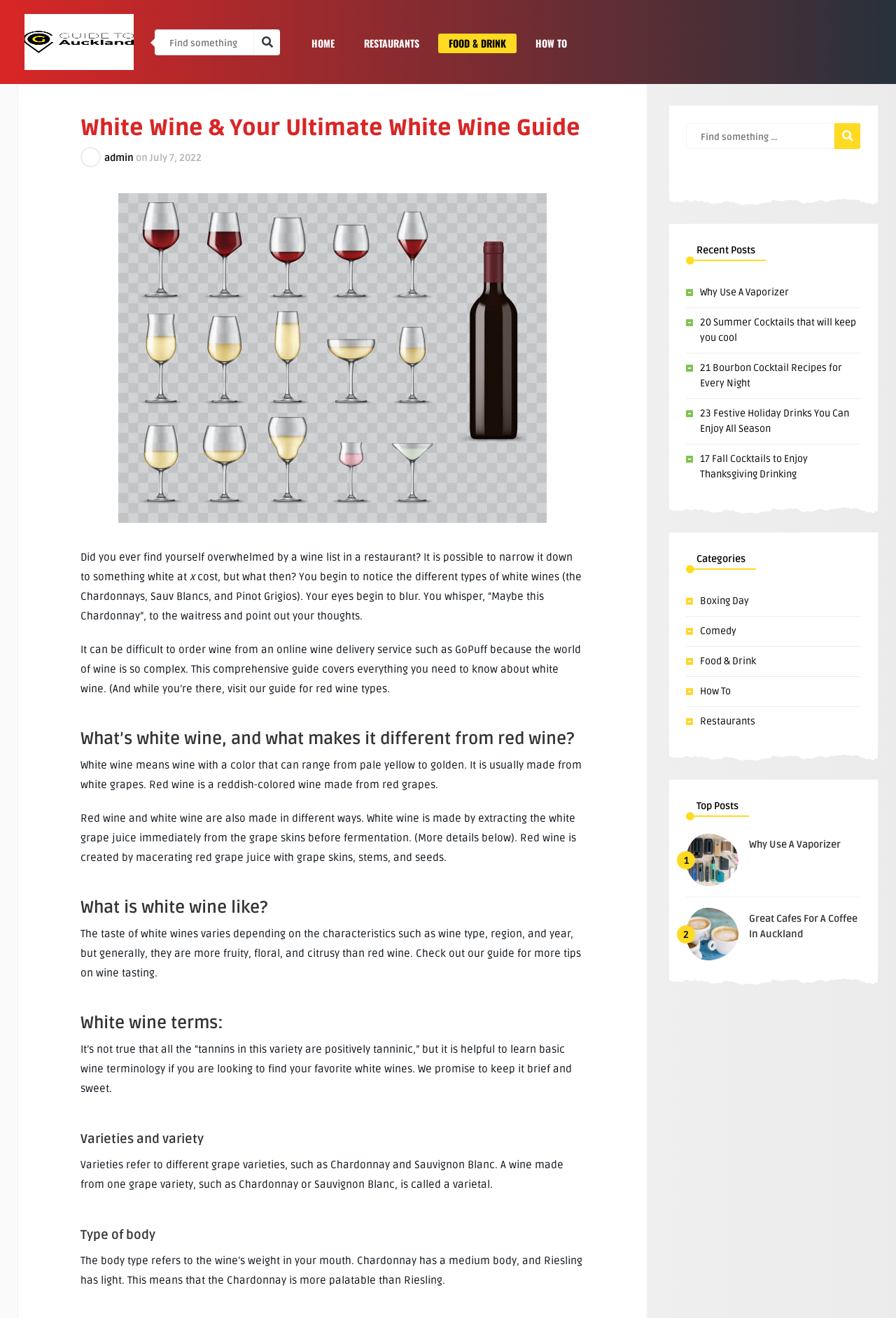Produce a meticulous description of the webpage.

This webpage is about white wine, providing an ultimate guide for those who are new to wine or want to learn more about it. At the top, there is a search bar with a magnifying glass icon, followed by a navigation menu with links to "HOME", "RESTAURANTS", "FOOD & DRINK", and "HOW TO". Below the navigation menu, there is a heading that repeats the title of the webpage, "White Wine & Your Ultimate White Wine Guide".

The main content of the webpage is divided into sections, each with a heading that describes the topic. The first section starts with a question, "Did you ever find yourself overwhelmed by a wine list in a restaurant?" and provides a brief introduction to the challenges of ordering wine. The following sections explain what white wine is, how it differs from red wine, and its characteristics. There are also sections that cover white wine terms, varieties, and body types.

On the right side of the webpage, there is a complementary section with a search bar and a button, similar to the ones at the top. Below this section, there are links to recent posts, categorized by topics such as "Boxing Day", "Comedy", "Food & Drink", and "How To". Further down, there are links to top posts, including "Why Use A Vaporizer" and "Great Cafes For A Coffee In Auckland".

Throughout the webpage, there are no images, but the text is well-organized and easy to follow, making it a comprehensive resource for those interested in learning about white wine.